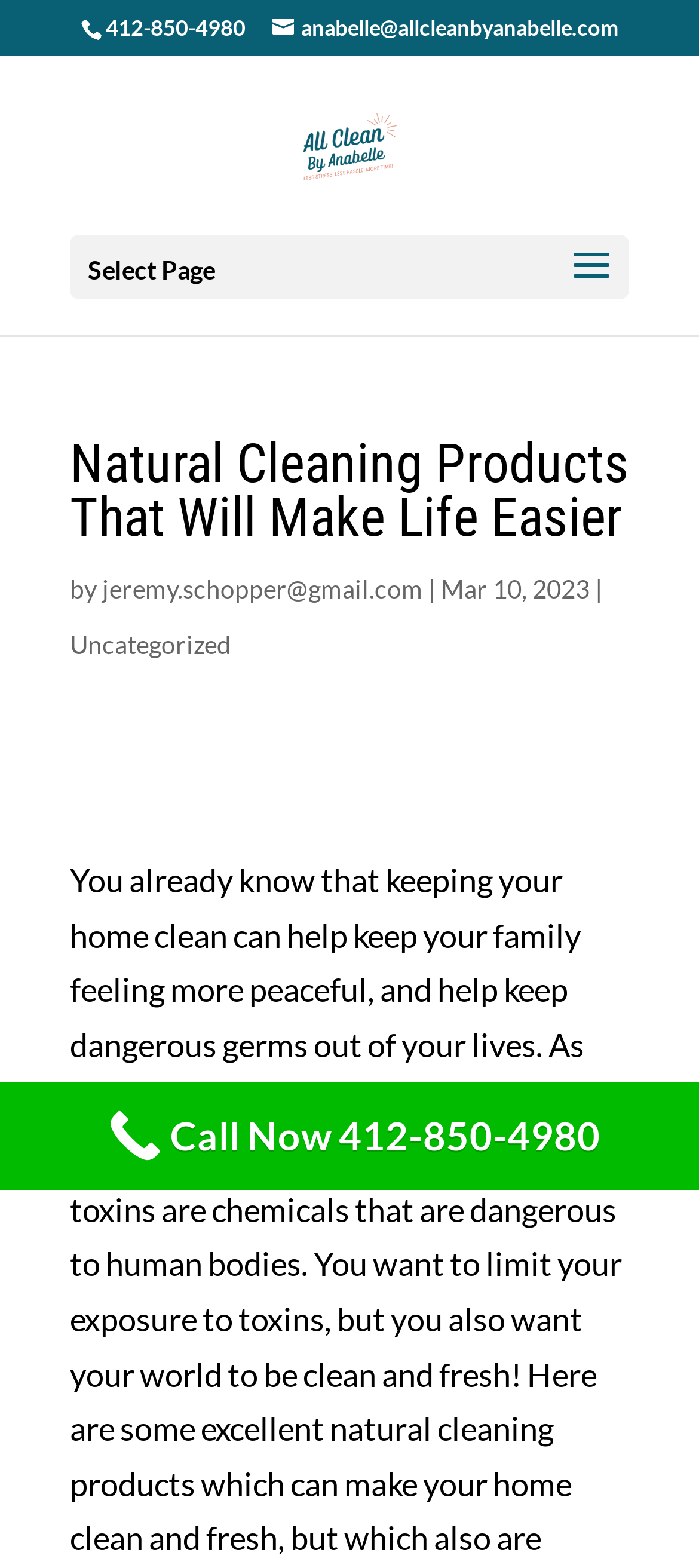Answer the question in one word or a short phrase:
What is the name of the company providing cleaning services?

All Clean By Anabelle